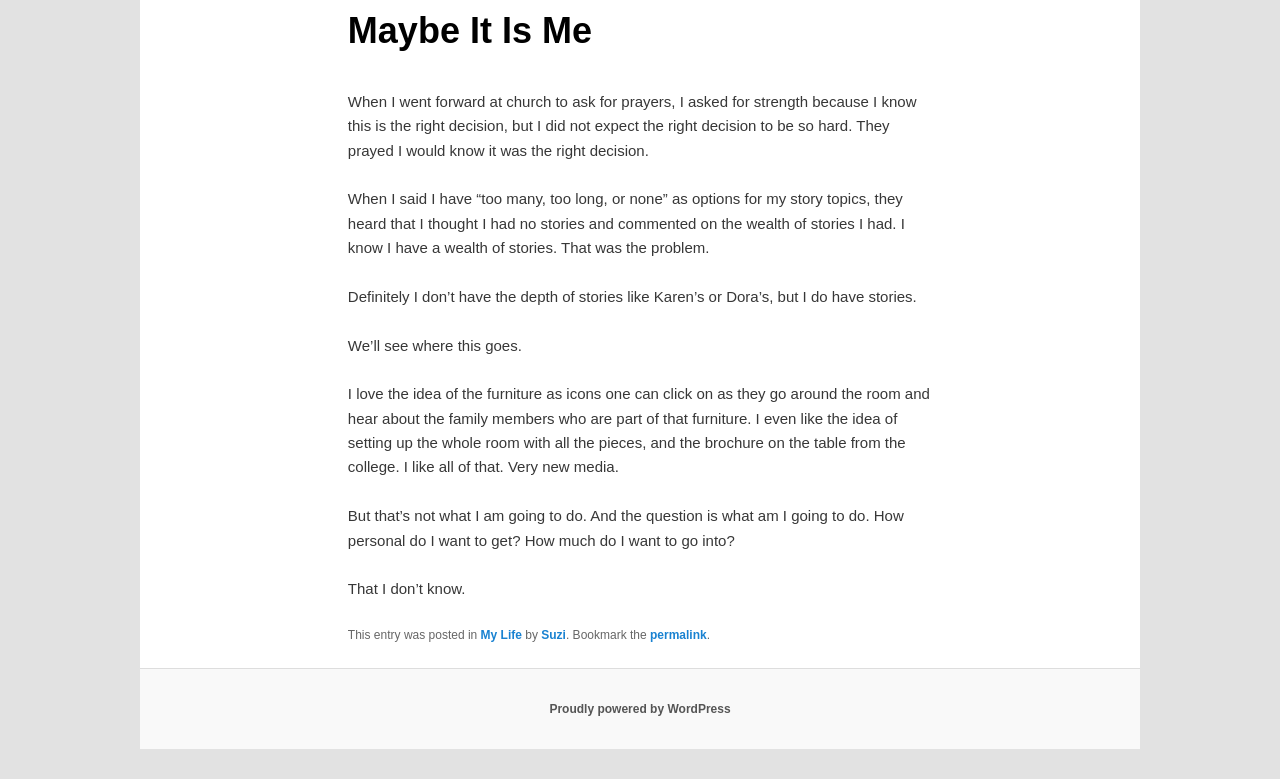Give the bounding box coordinates for the element described as: "My Life".

[0.375, 0.806, 0.408, 0.824]